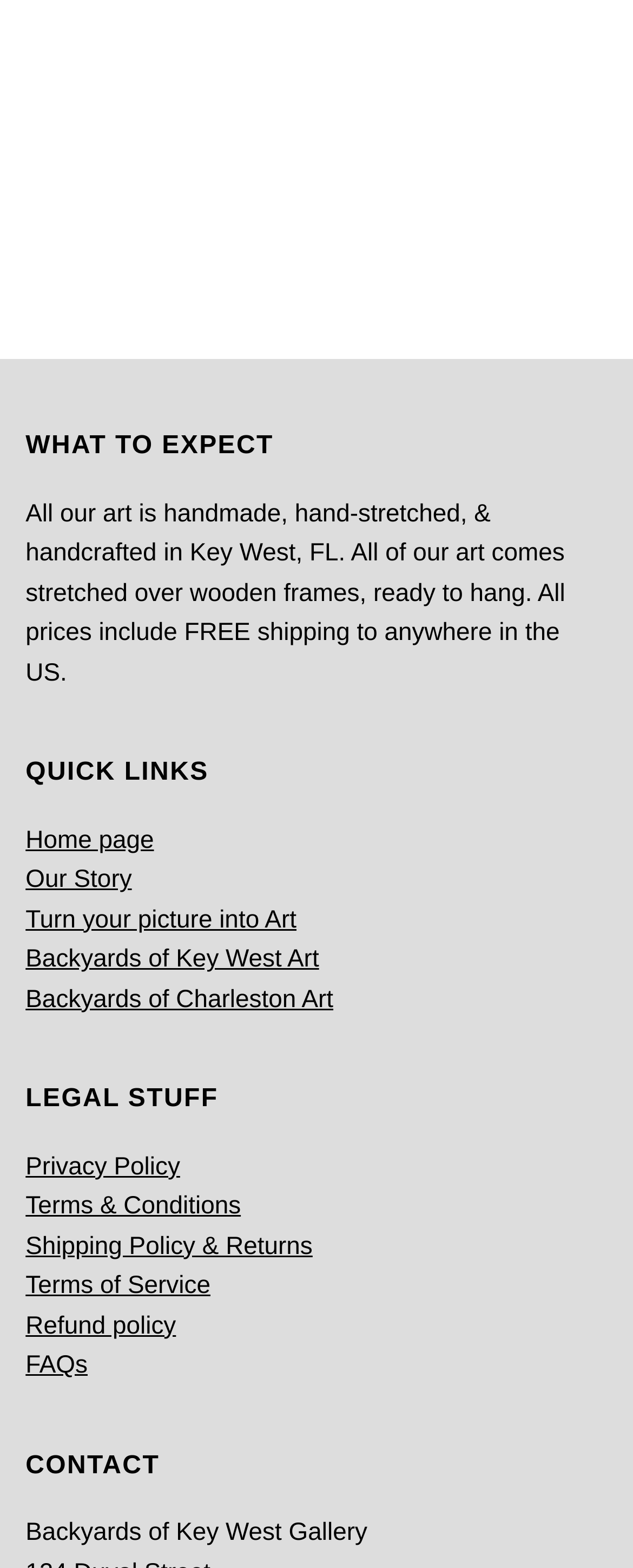Please predict the bounding box coordinates of the element's region where a click is necessary to complete the following instruction: "Read about what to expect". The coordinates should be represented by four float numbers between 0 and 1, i.e., [left, top, right, bottom].

[0.04, 0.276, 0.96, 0.295]